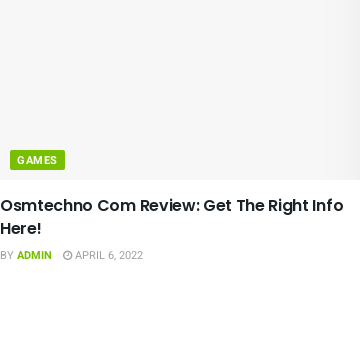Detail every aspect of the image in your description.

The image showcases the title and header of a blog post titled "Osmtechno Com Review: Get The Right Info Here!" This article falls under the "GAMES" category, indicating a focus on gaming content and reviews. It is authored by "ADMIN," with the publication date marked as April 6, 2022. The design features bold and prominent headers, appealing to readers interested in in-depth reviews and information about gaming topics. The visual layout emphasizes accessibility and user engagement, encouraging visitors to dive deeper into the content provided.